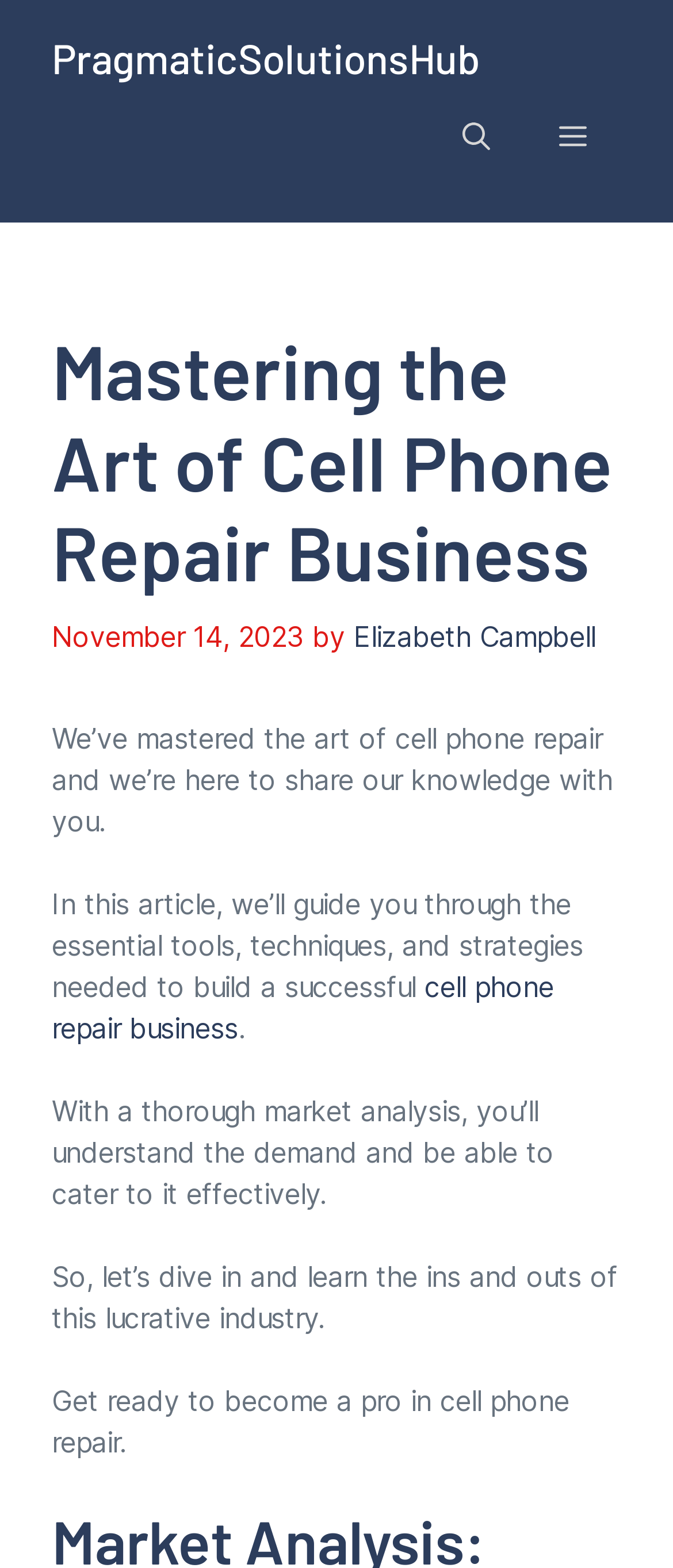Find and provide the bounding box coordinates for the UI element described here: "cell phone repair business". The coordinates should be given as four float numbers between 0 and 1: [left, top, right, bottom].

[0.077, 0.618, 0.823, 0.667]